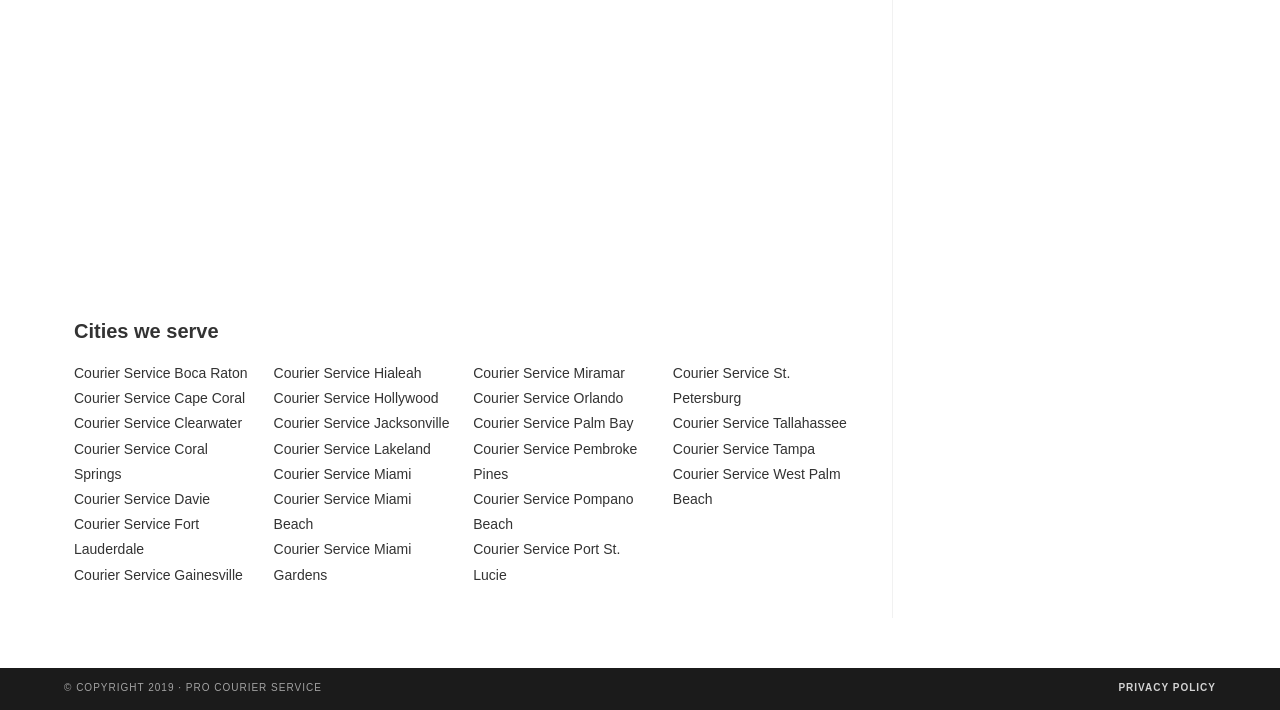How many cities are served by the courier service?
Answer the question with a detailed and thorough explanation.

I counted the number of links on the webpage that start with 'Courier Service' and are followed by a city name, and found 24 of them.